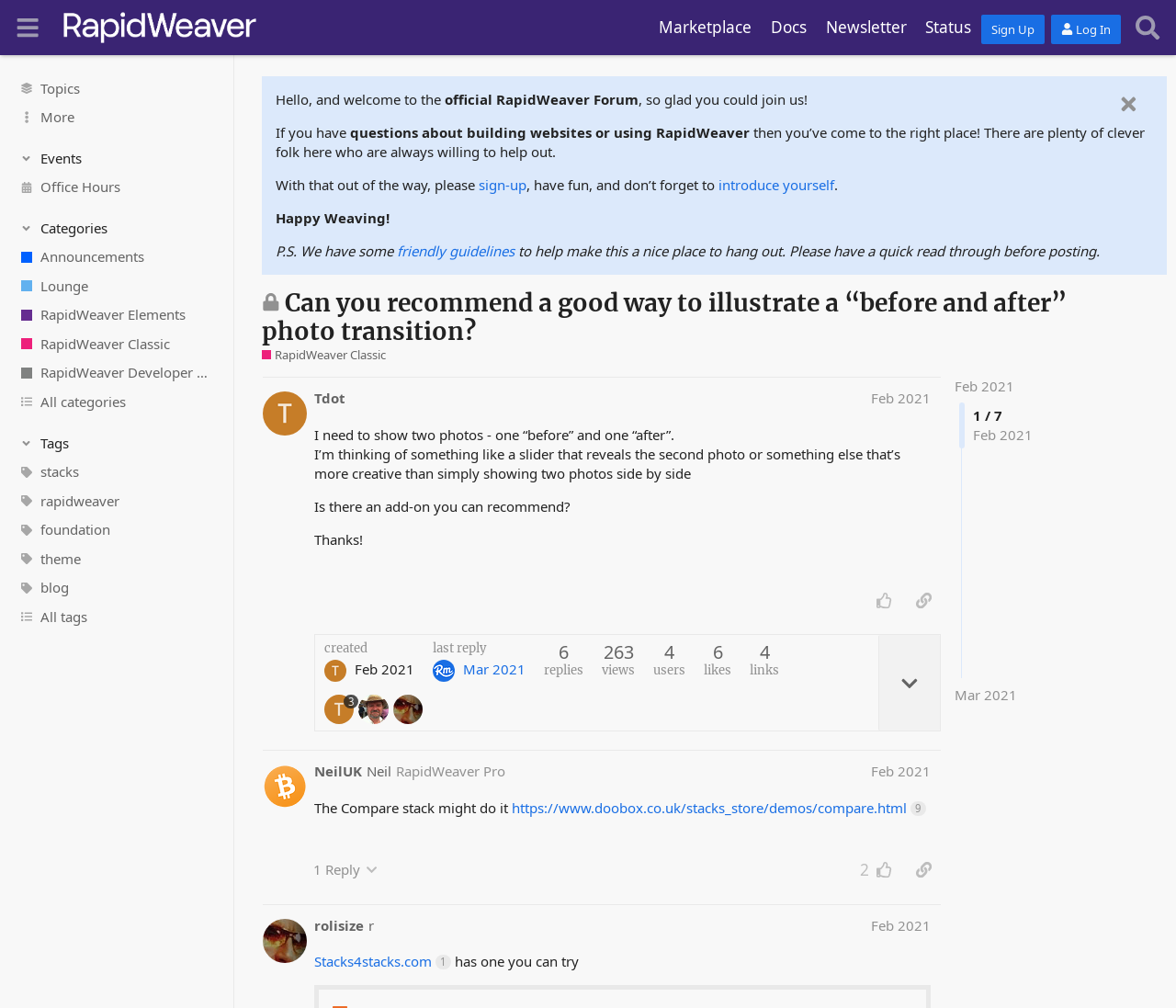What is the category of the topic?
Provide an in-depth and detailed explanation in response to the question.

The category of the topic can be found below the topic heading, where it is written as 'RapidWeaver Classic'.